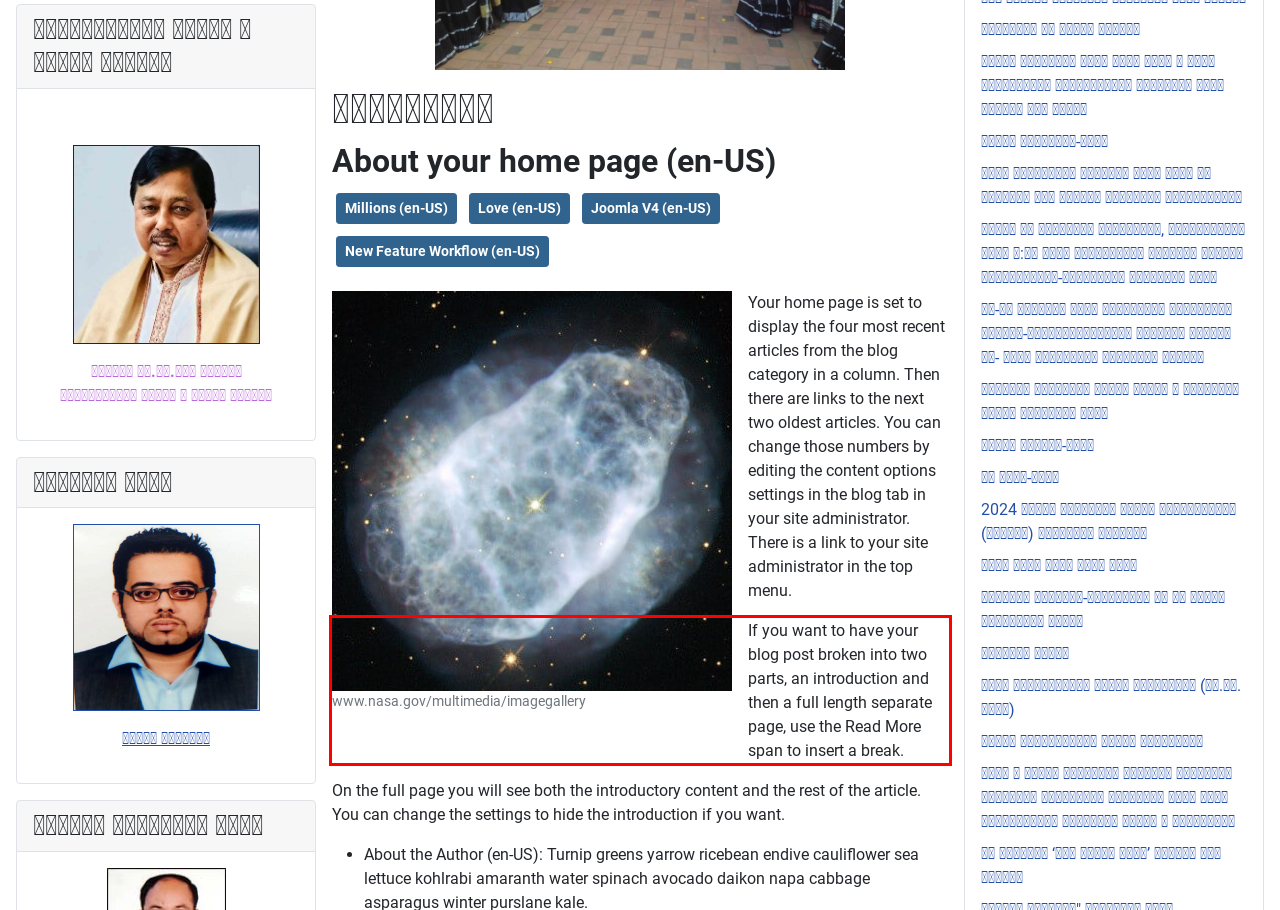Look at the webpage screenshot and recognize the text inside the red bounding box.

If you want to have your blog post broken into two parts, an introduction and then a full length separate page, use the Read More span to insert a break.